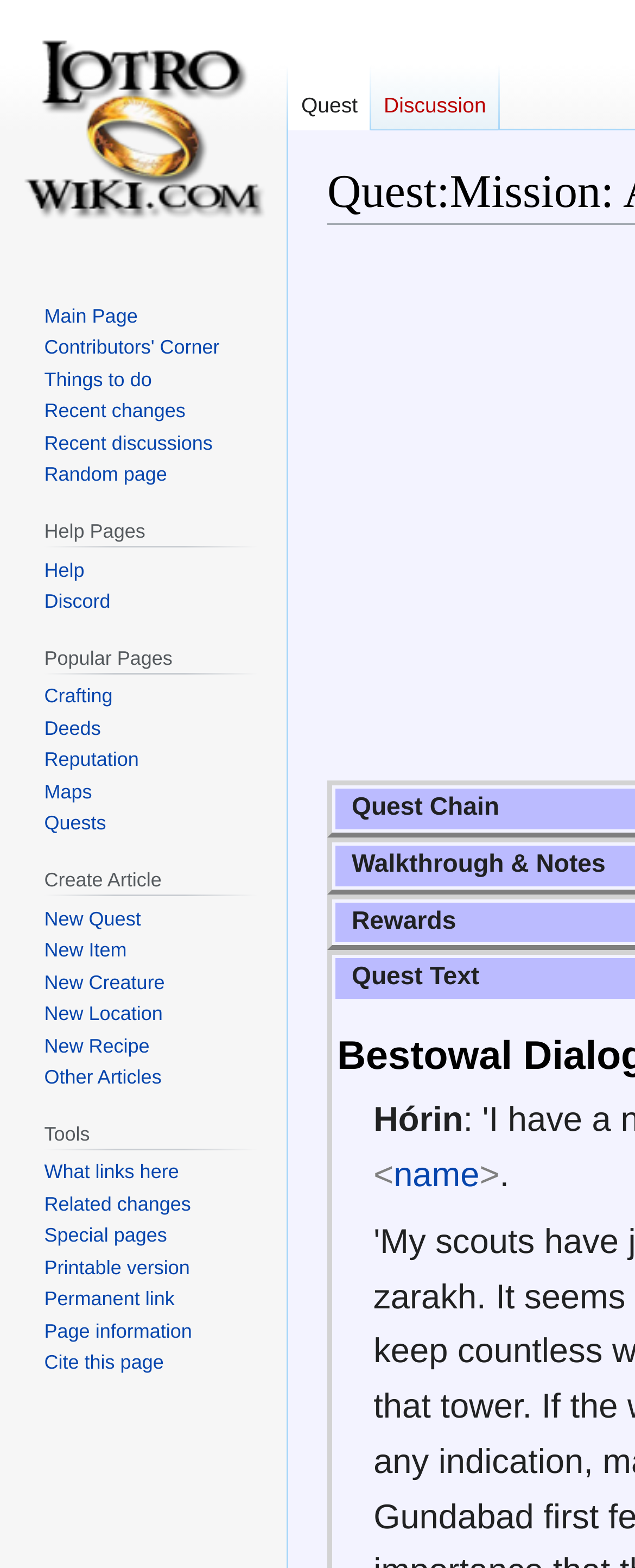What is the name of the quest?
Give a thorough and detailed response to the question.

The name of the quest can be found in the title of the webpage, which is 'Quest:Mission: An Agelong Theft - Lotro-Wiki.com'. This title is likely to be the name of the quest being described on this webpage.